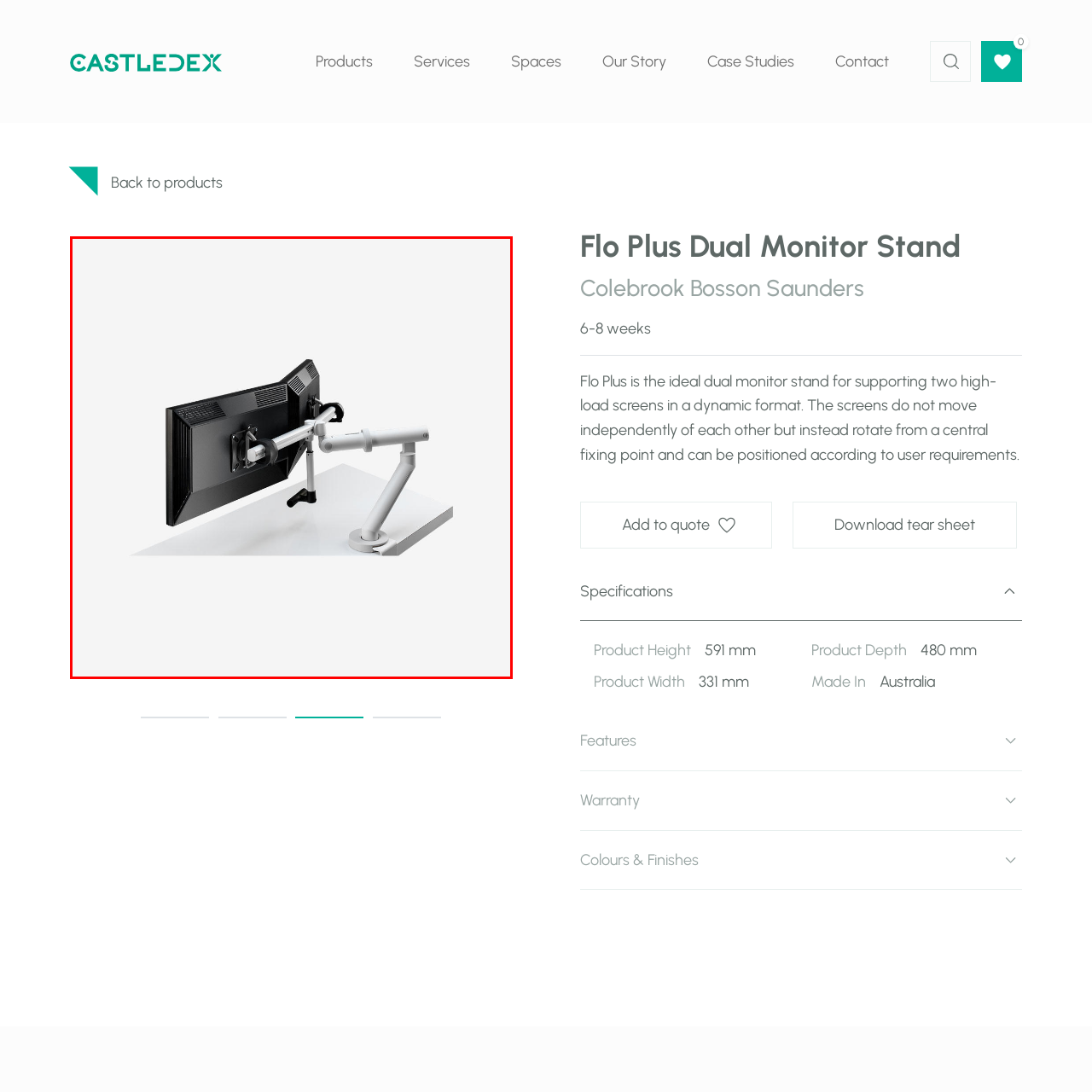Create a thorough description of the image portion outlined in red.

The image features a sleek dual monitor stand, specifically the "Flo Plus Dual Monitor Stand," which is designed to support two high-load screens effectively. In this view, a single monitor is mounted, showcasing the stand's adjustable arm, which allows for dynamic positioning of the screen. The stand's contemporary design features a robust base with a polished finish, ensuring stability while maintaining a modern aesthetic suitable for any workspace. This product is ideal for users seeking ergonomic solutions that enhance productivity by optimizing screen placement.